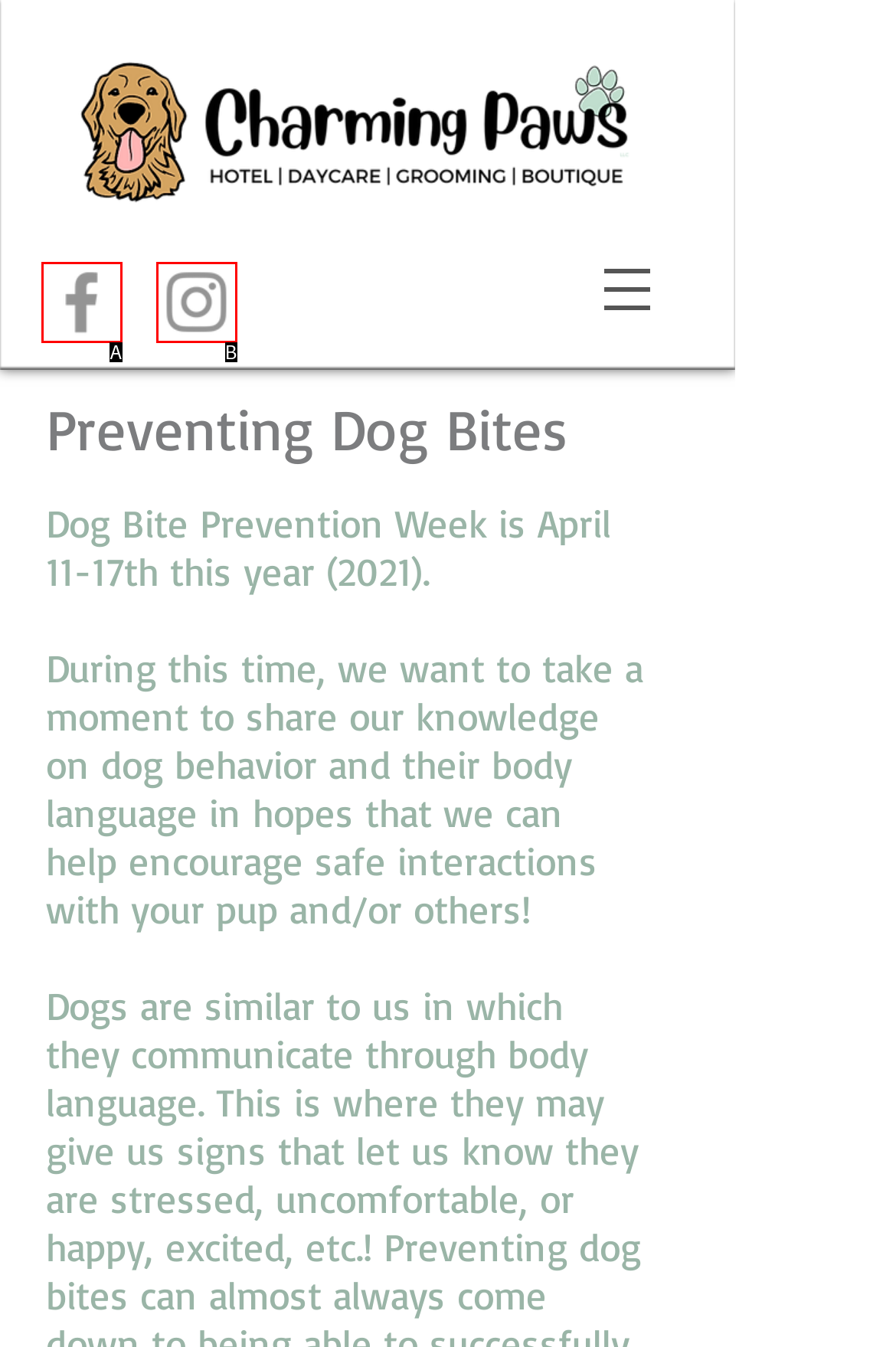Based on the description: aria-label="Grey Facebook Icon", identify the matching HTML element. Reply with the letter of the correct option directly.

A